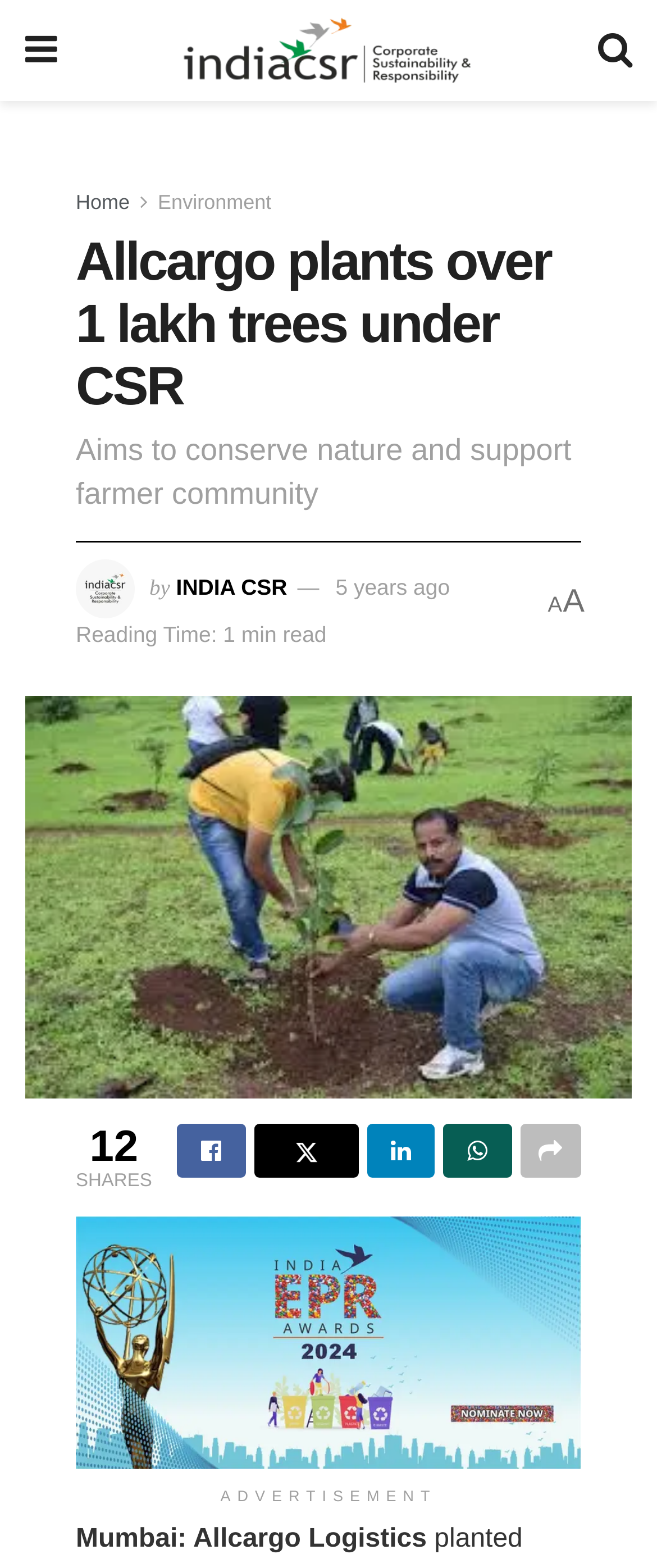Summarize the webpage comprehensively, mentioning all visible components.

This webpage appears to be an article about Allcargo Logistics' corporate social responsibility (CSR) initiative, specifically their tree-planting program. 

At the top left of the page, there is a small icon and a link to "India CSR". On the top right, there is another icon. Below these icons, there are navigation links to "Home" and "Environment". 

The main content of the page starts with a heading that reads "Allcargo plants over 1 lakh trees under CSR". Below this heading, there is a subheading that states "Aims to conserve nature and support farmer community". 

To the right of the subheading, there is a small image with the text "India CSR" and a byline with the name "INDIA CSR". The article's reading time, "1 min read", is mentioned below the byline. 

On the right side of the page, there is a large image that takes up most of the vertical space. At the bottom of the page, there are social media sharing links and a link to "India EPR Awards 2024" with a corresponding image. 

Above the social media links, there is a text "SHARES". An advertisement is placed at the bottom of the page. The article's main content starts below the advertisement, with the text "Mumbai: Allcargo Logistics planted over 1 lakh trees with 2300 farmers in Jawahar, Mokada and Karjat in Maharashtra as a part of Maitree programme under".